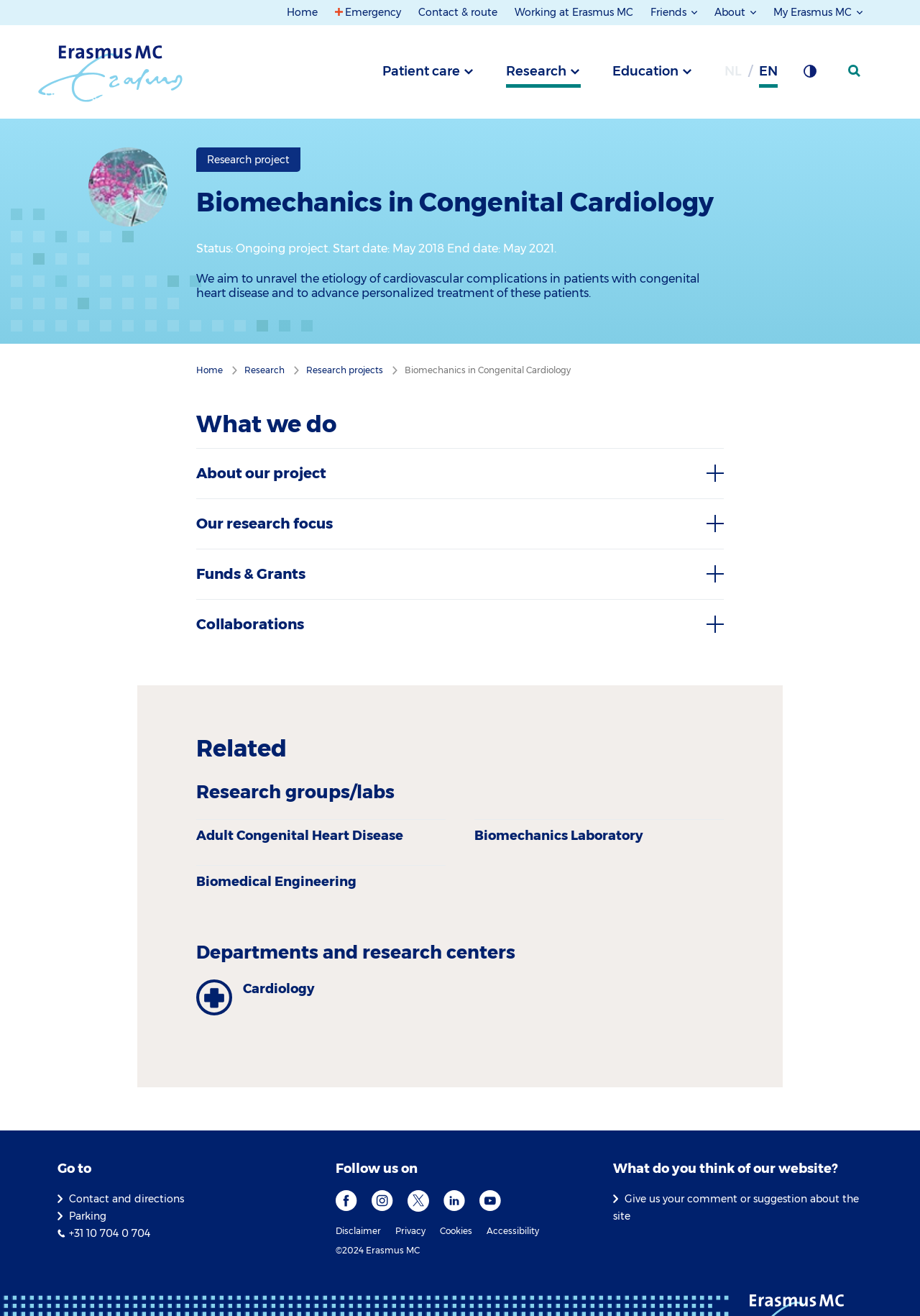Please provide the bounding box coordinates for the element that needs to be clicked to perform the following instruction: "Click the 'SearchIcon' link". The coordinates should be given as four float numbers between 0 and 1, i.e., [left, top, right, bottom].

[0.922, 0.043, 0.938, 0.065]